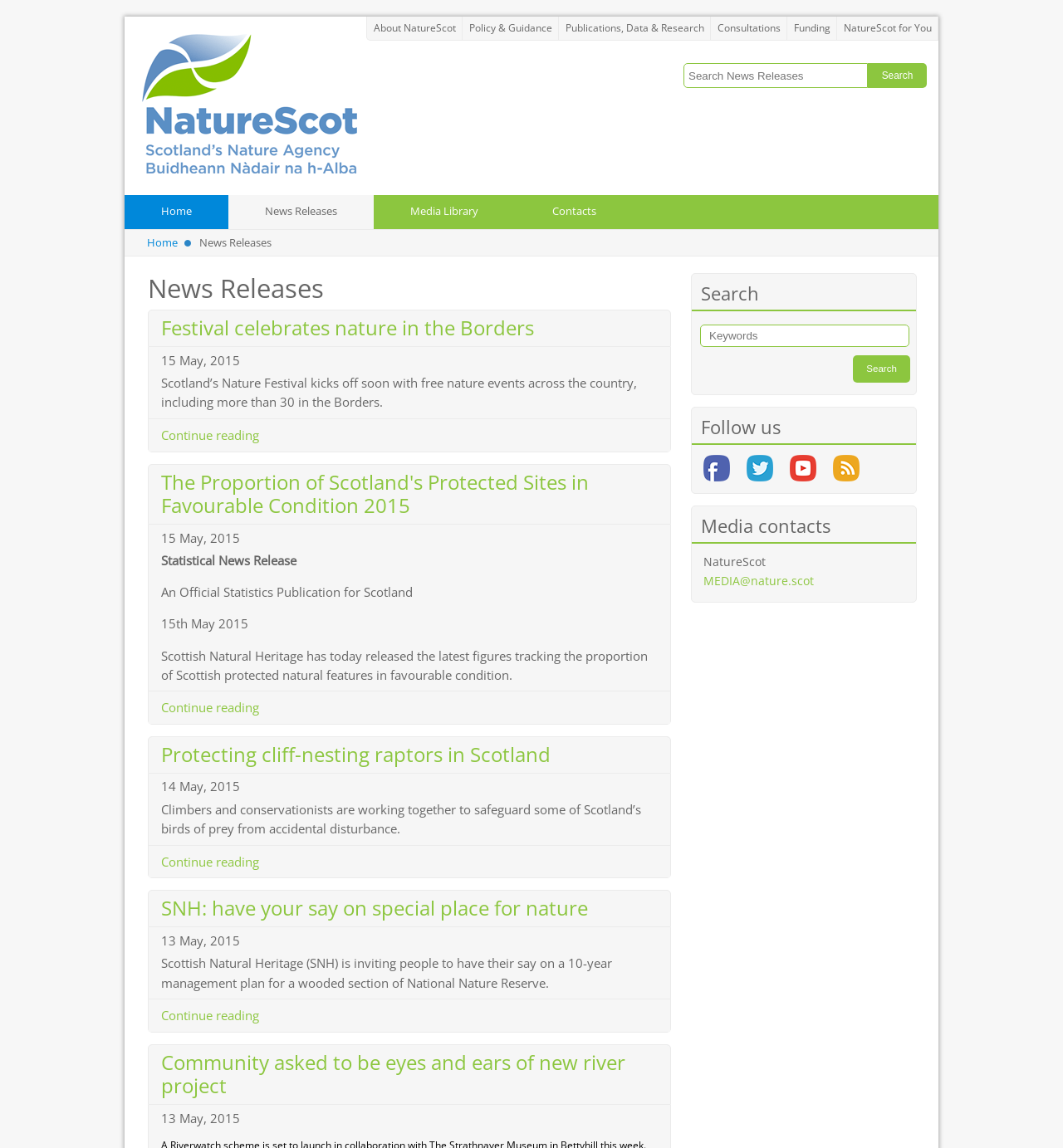Please identify the bounding box coordinates of the clickable element to fulfill the following instruction: "Search for news releases". The coordinates should be four float numbers between 0 and 1, i.e., [left, top, right, bottom].

[0.816, 0.055, 0.872, 0.077]